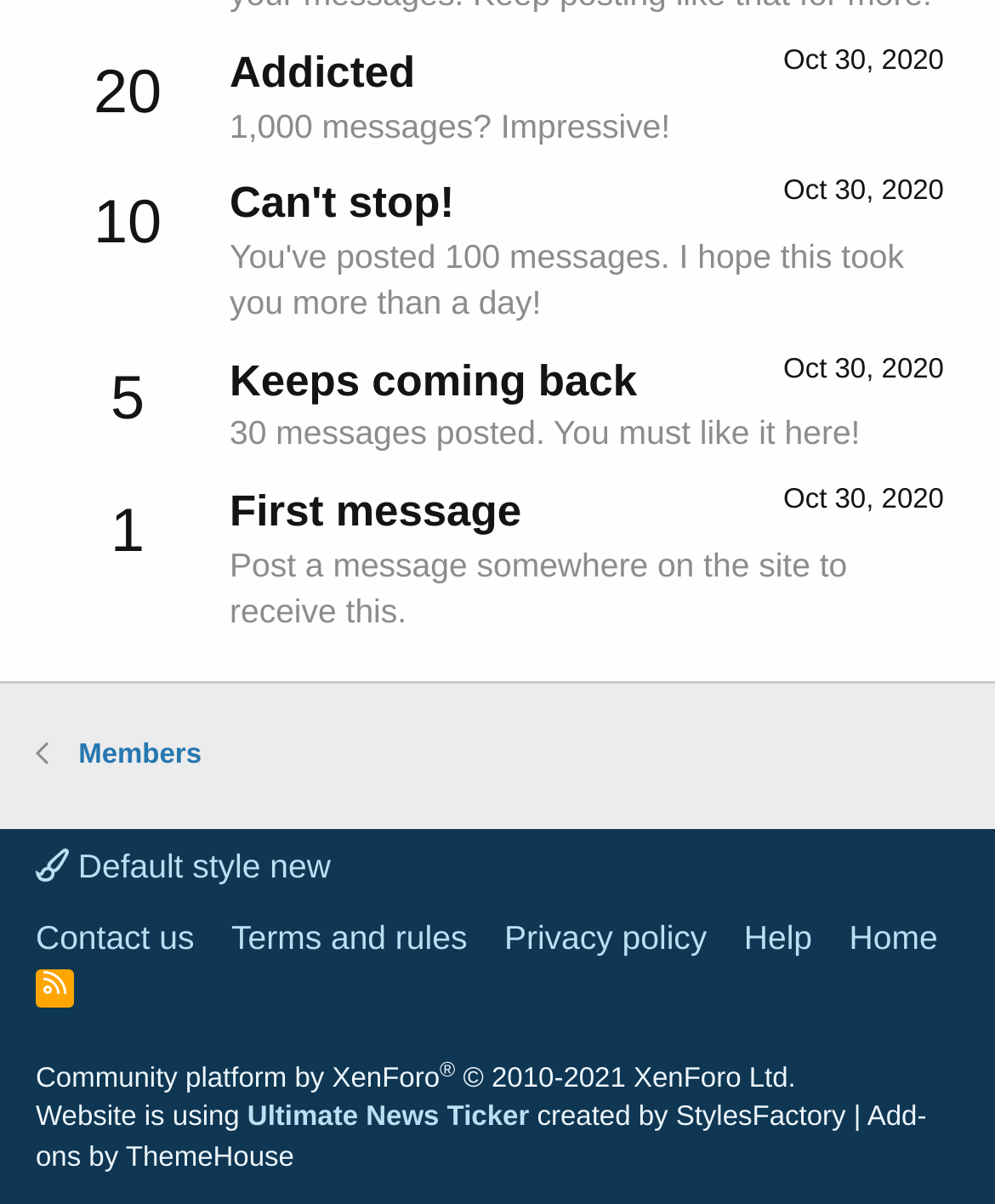Identify the bounding box coordinates of the region I need to click to complete this instruction: "Go home".

[0.843, 0.758, 0.953, 0.798]